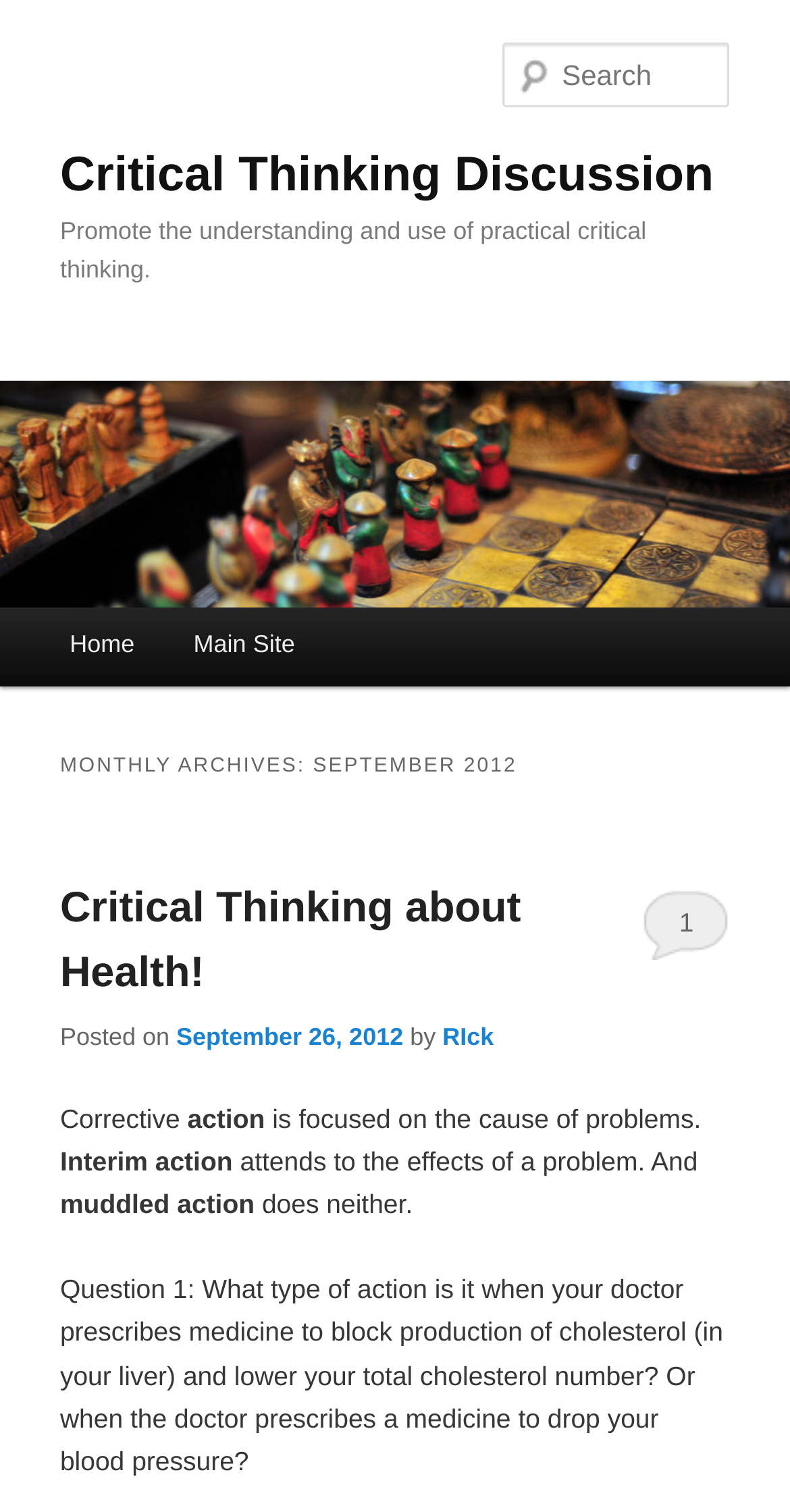Please find the bounding box coordinates of the element that must be clicked to perform the given instruction: "Search for something". The coordinates should be four float numbers from 0 to 1, i.e., [left, top, right, bottom].

[0.637, 0.028, 0.924, 0.071]